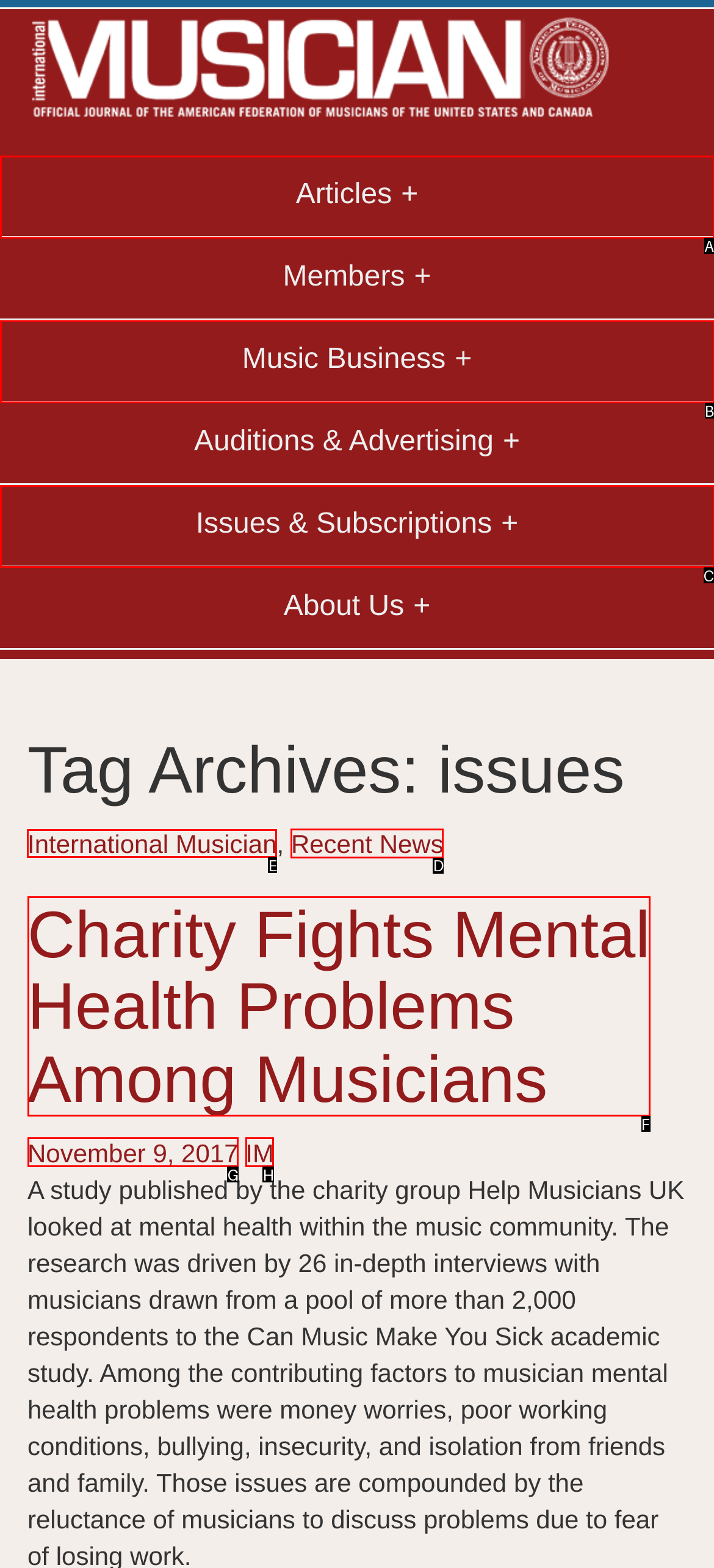Please indicate which HTML element to click in order to fulfill the following task: visit International Musician Respond with the letter of the chosen option.

E